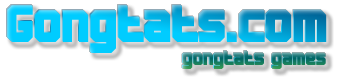Answer the question in one word or a short phrase:
What is the purpose of the logo?

focal point for users